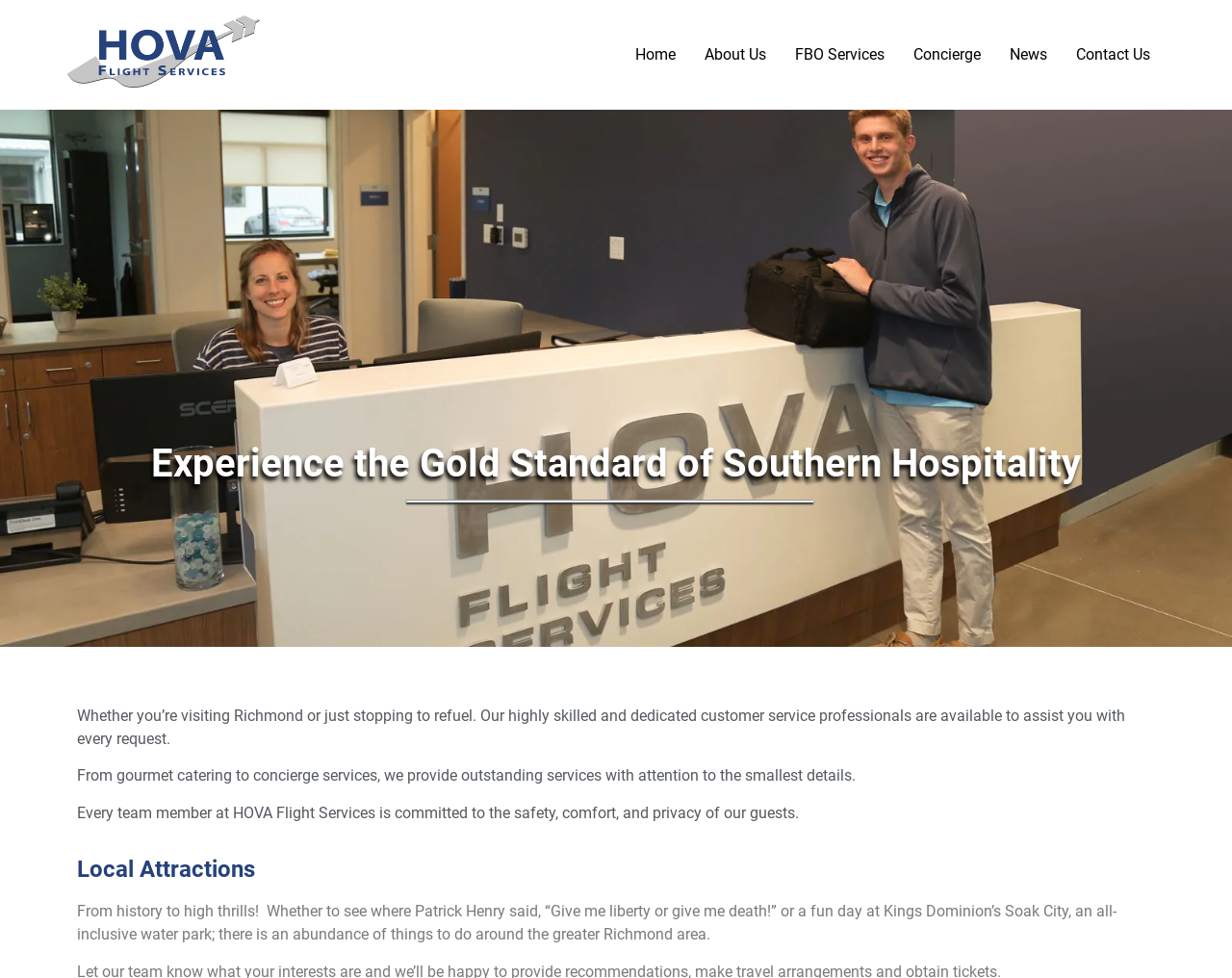Give a short answer using one word or phrase for the question:
What is the purpose of the concierge service?

To assist with every request